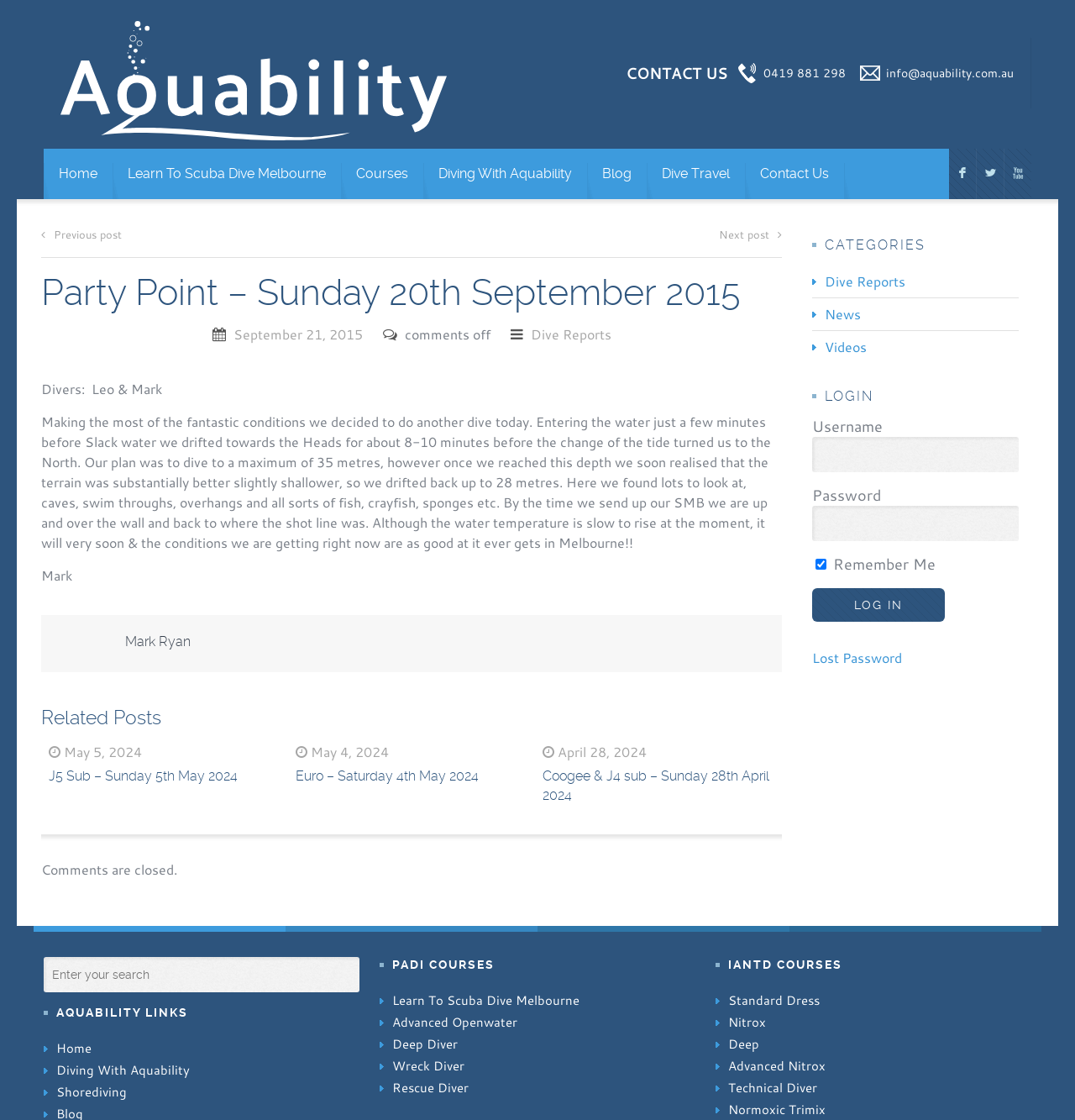Identify the bounding box for the UI element that is described as follows: "name="wp-submit" value="Log In"".

[0.755, 0.525, 0.879, 0.555]